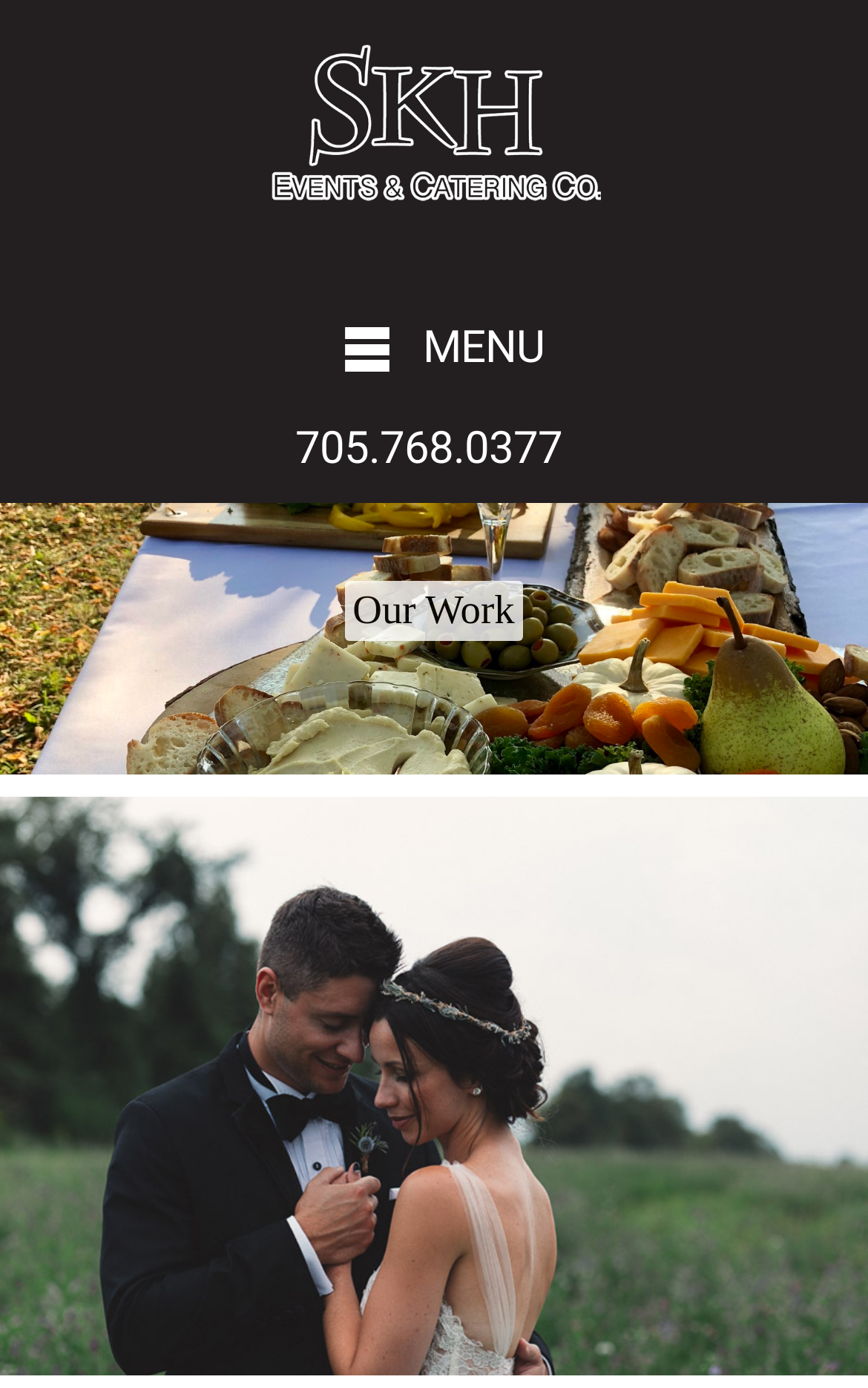Bounding box coordinates are specified in the format (top-left x, top-left y, bottom-right x, bottom-right y). All values are floating point numbers bounded between 0 and 1. Please provide the bounding box coordinate of the region this sentence describes: Menu

[0.205, 0.214, 0.795, 0.292]